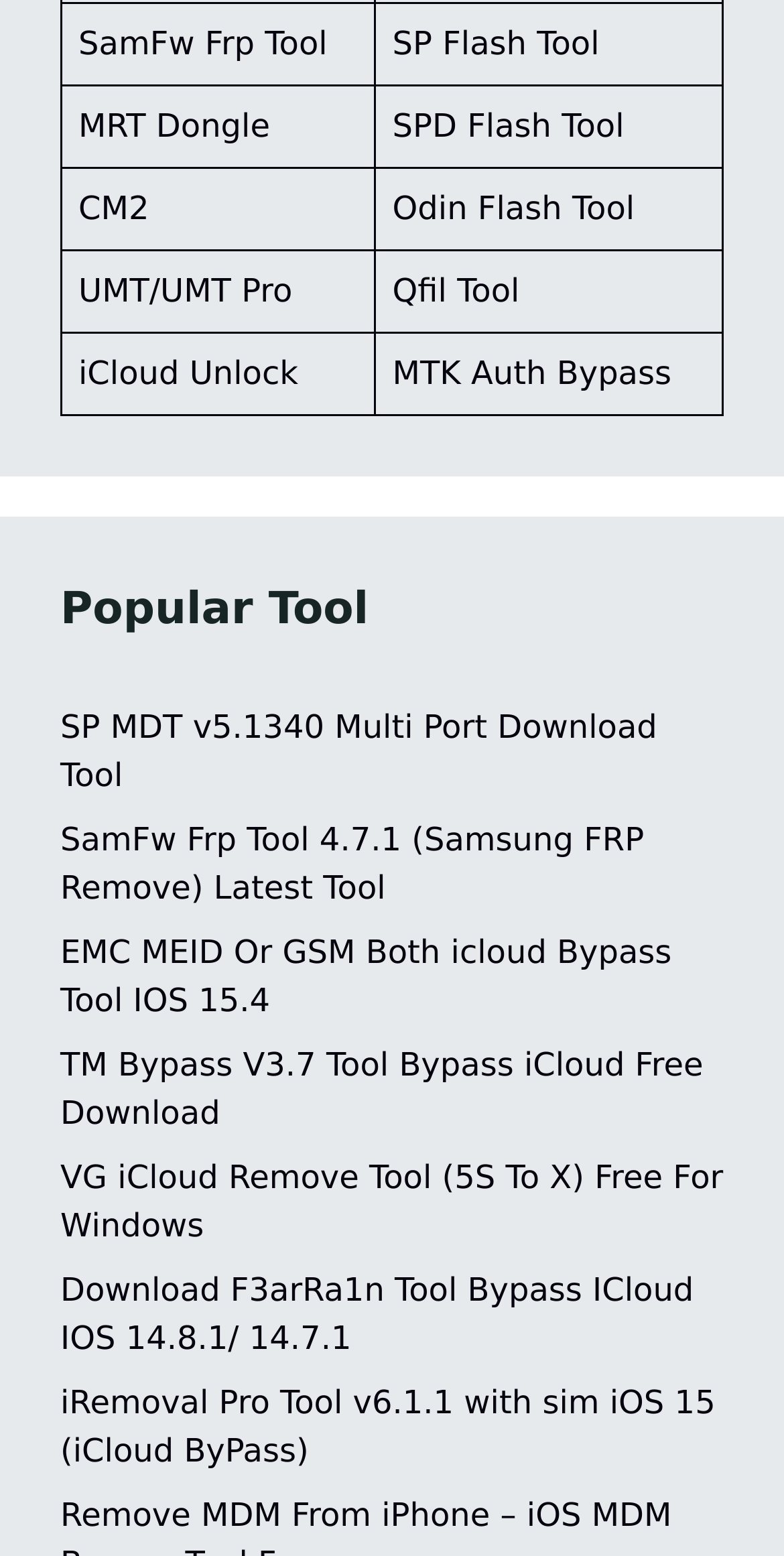Using details from the image, please answer the following question comprehensively:
How many popular tools are listed?

I counted the number of links under the 'Popular Tool' heading and found 7 links.